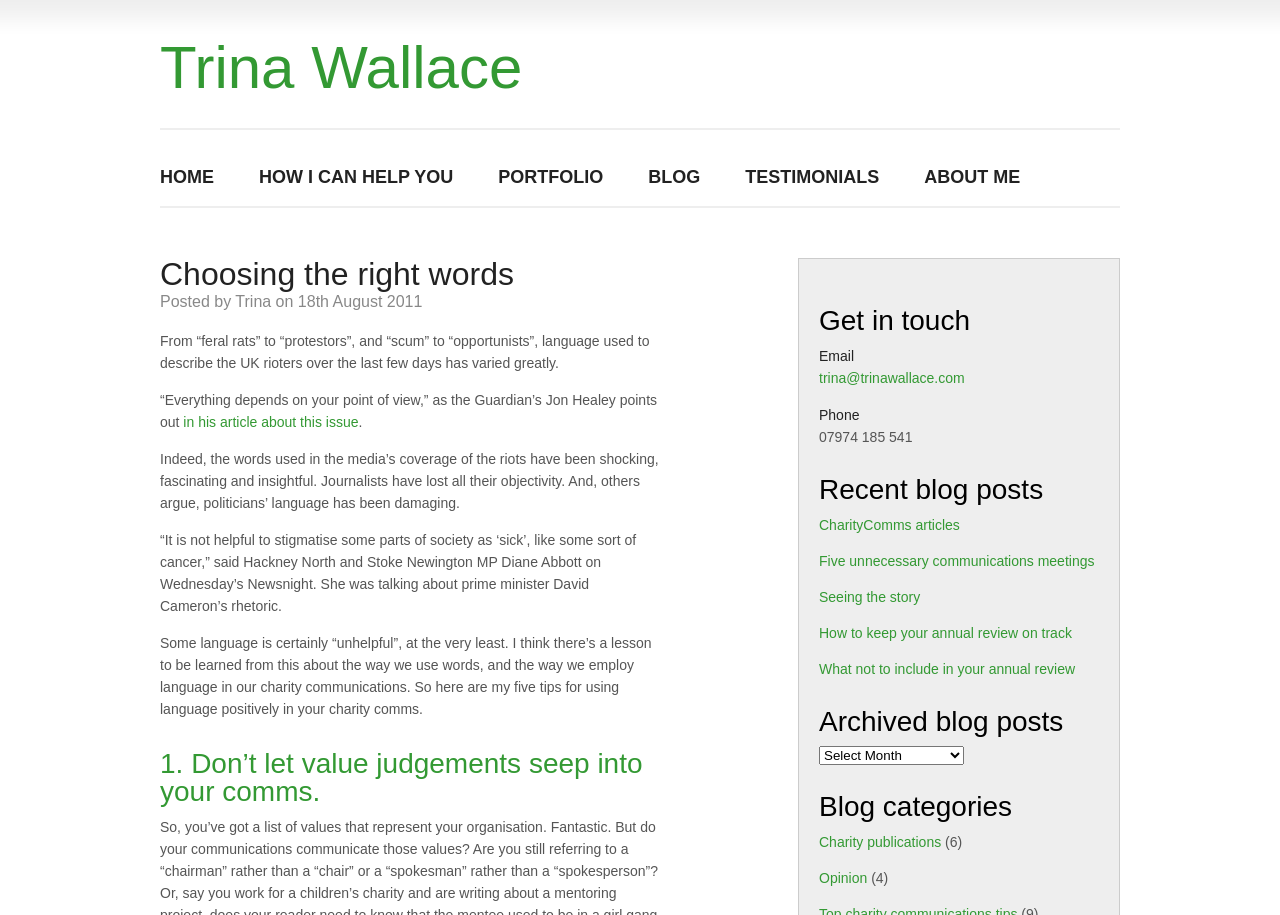Find and specify the bounding box coordinates that correspond to the clickable region for the instruction: "Click on the HOME link".

[0.125, 0.17, 0.202, 0.214]